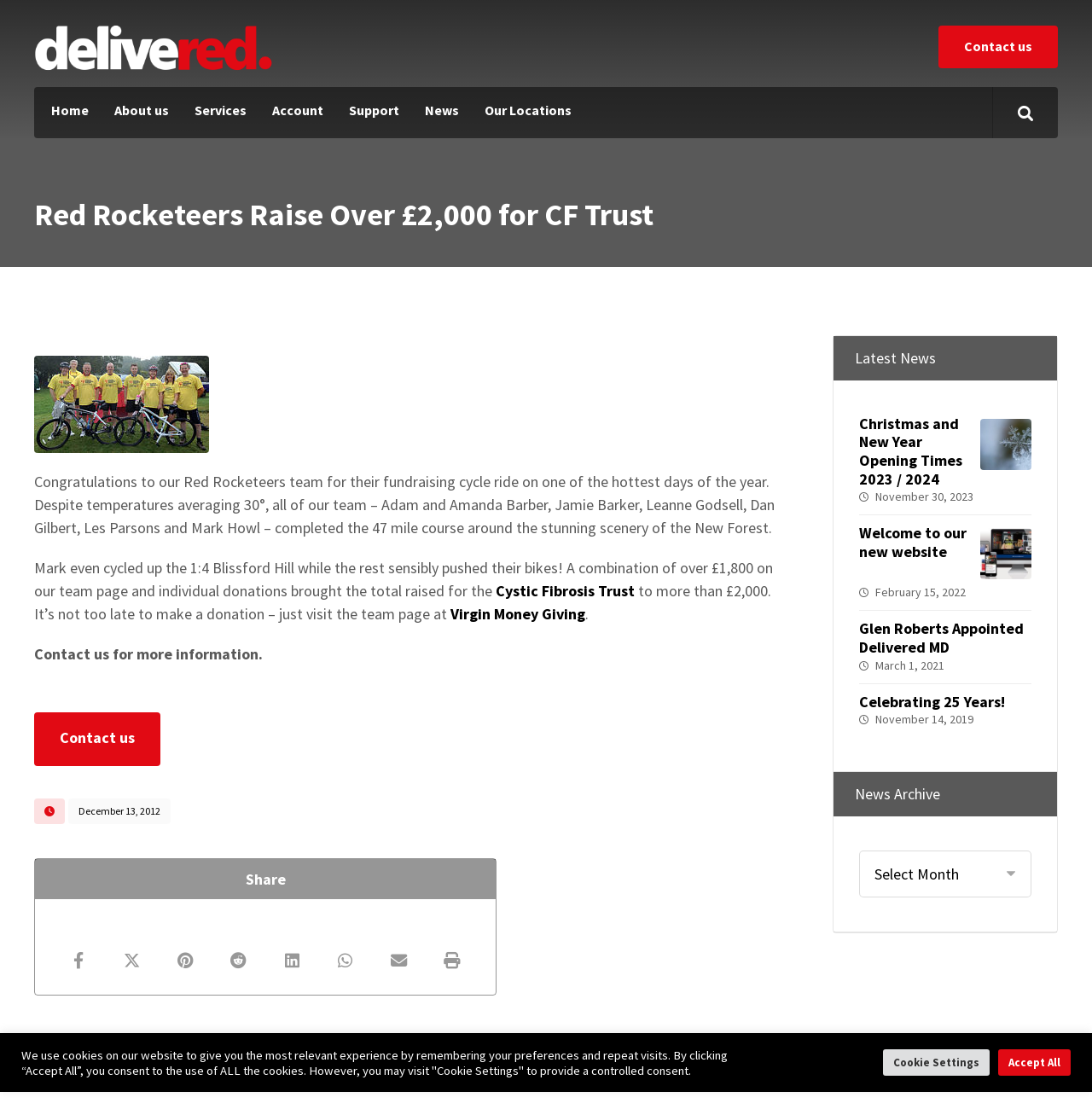What is the name of the team that raised over £2,000 for CF Trust?
Look at the screenshot and respond with one word or a short phrase.

Red Rocketeers